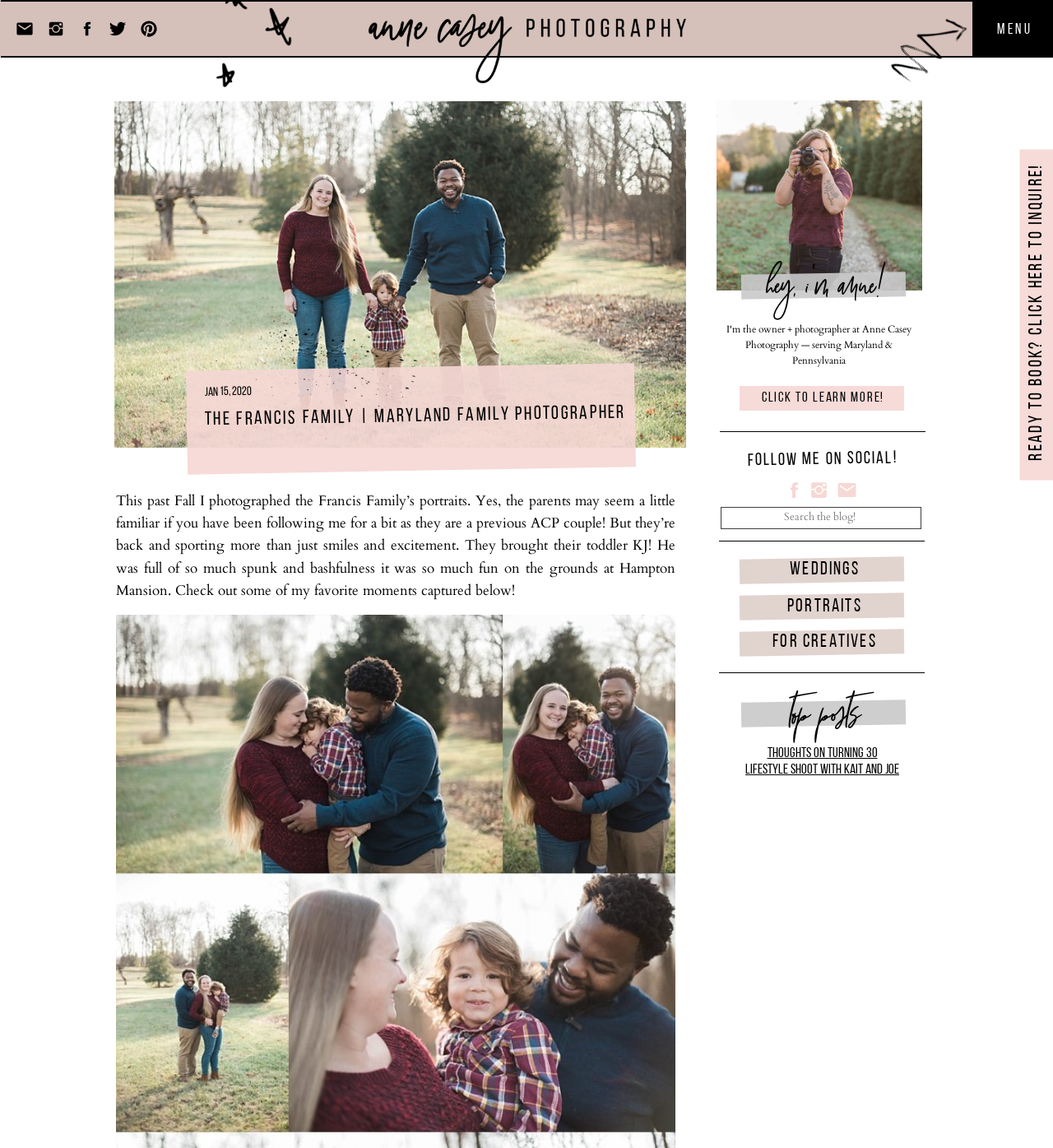Please provide the bounding box coordinates for the element that needs to be clicked to perform the instruction: "Search for something". The coordinates must consist of four float numbers between 0 and 1, formatted as [left, top, right, bottom].

[0.686, 0.441, 0.871, 0.459]